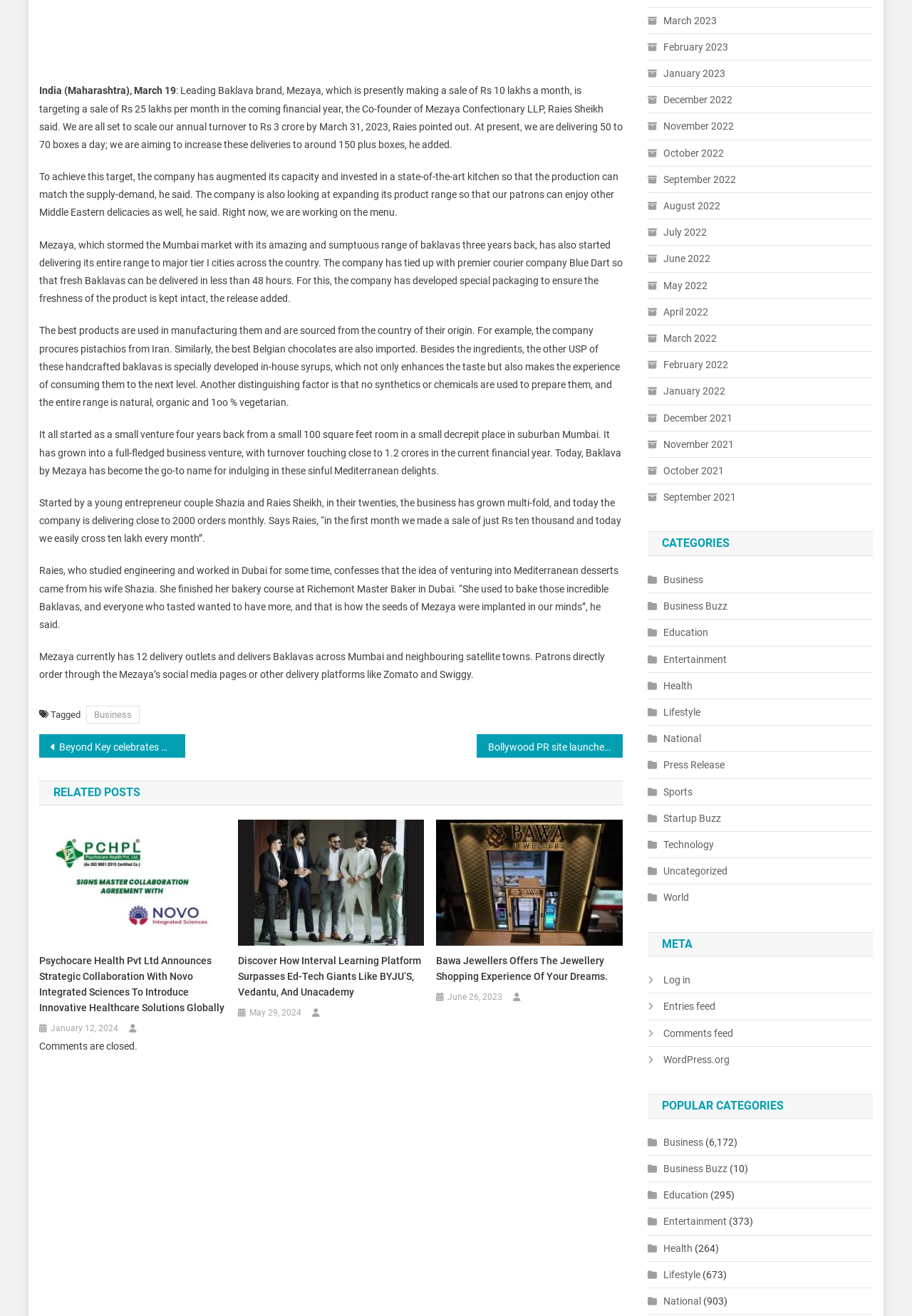Determine the coordinates of the bounding box for the clickable area needed to execute this instruction: "Click on 'Business'".

[0.71, 0.433, 0.771, 0.448]